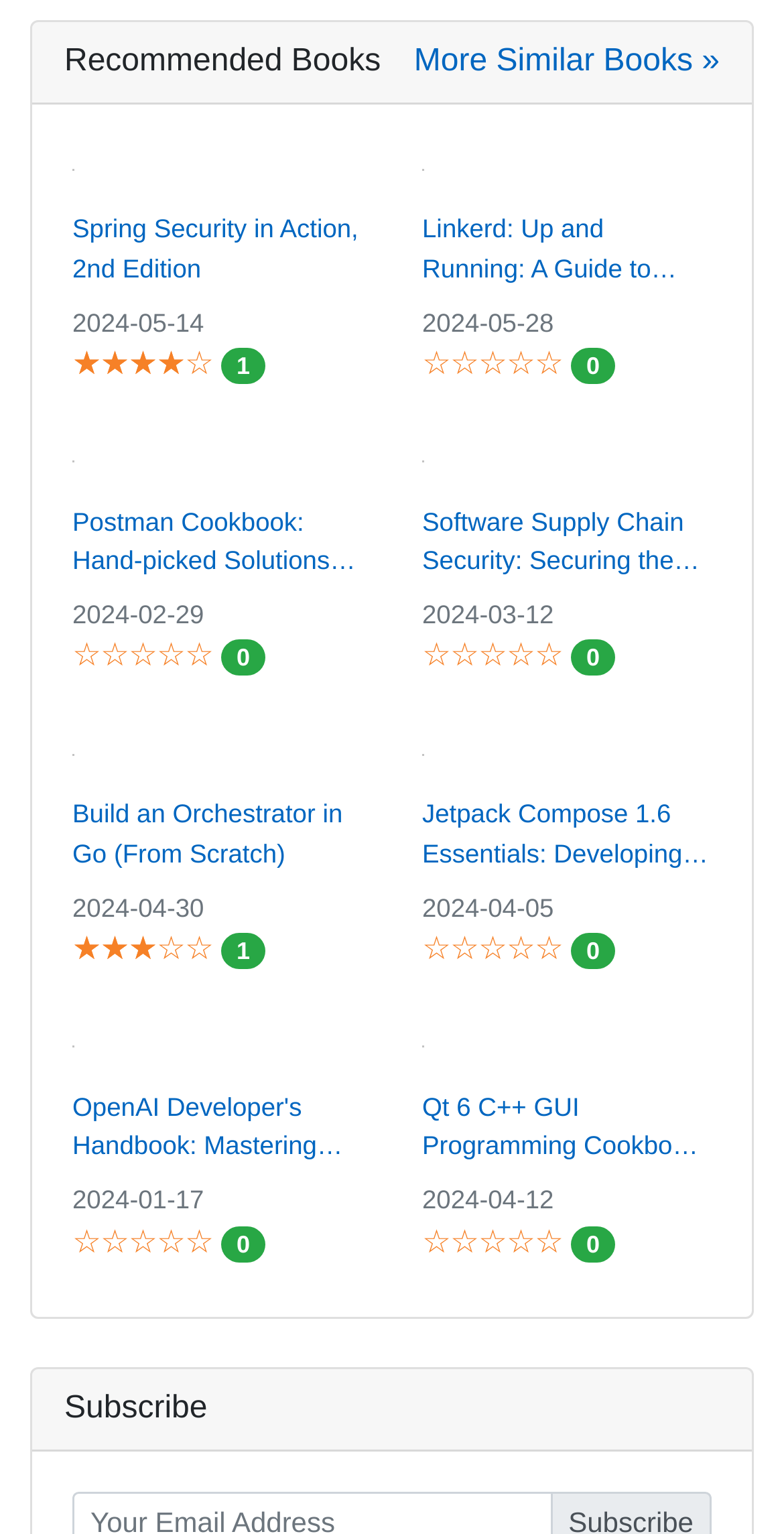How many books are listed on this page?
Kindly offer a comprehensive and detailed response to the question.

There are 8 books listed on this page, each identified by its title, publication date, and rating, and arranged in a vertical list.